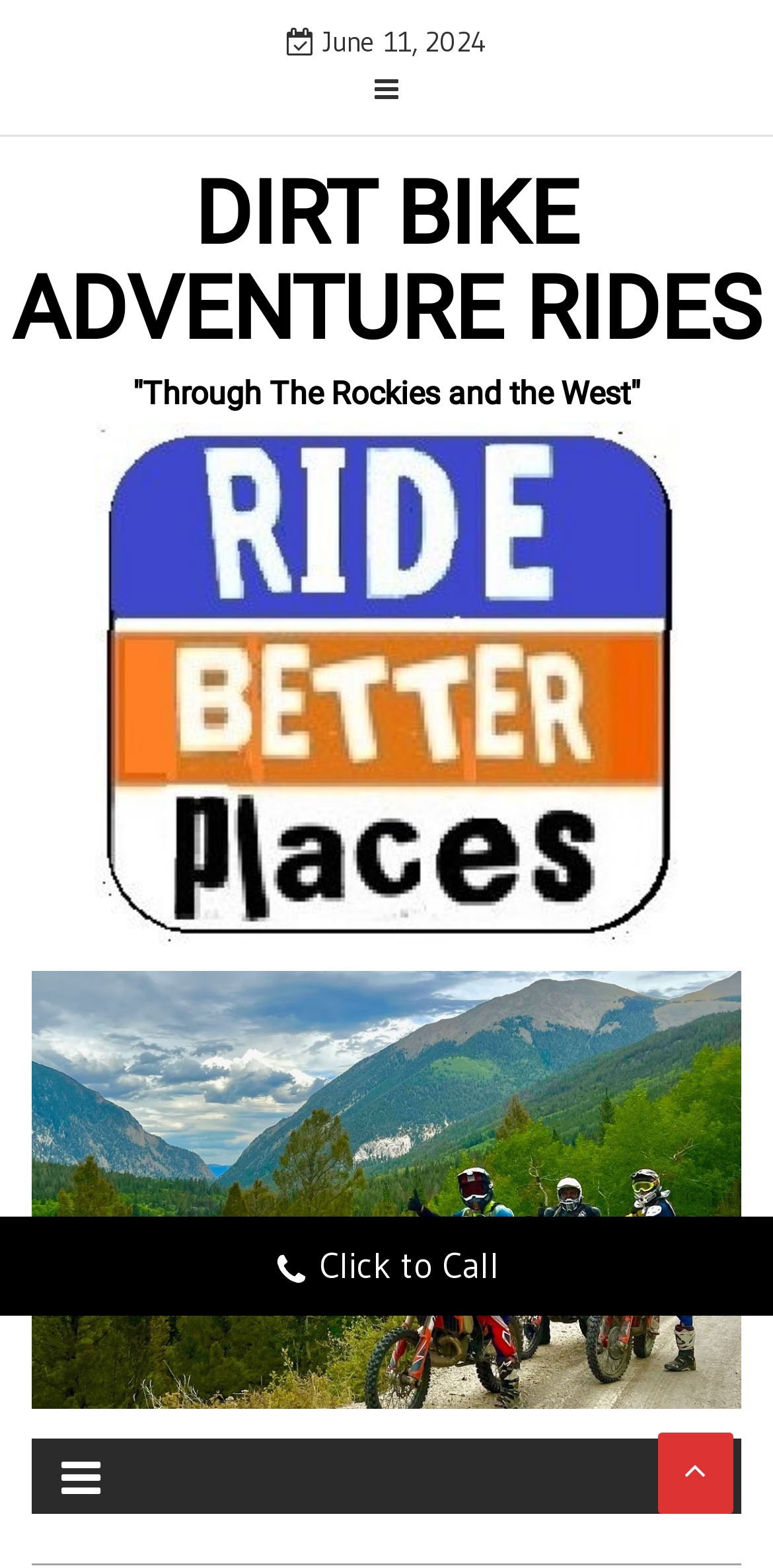What is the theme of the webpage?
Answer with a single word or short phrase according to what you see in the image.

Dirt Bike Adventure Rides